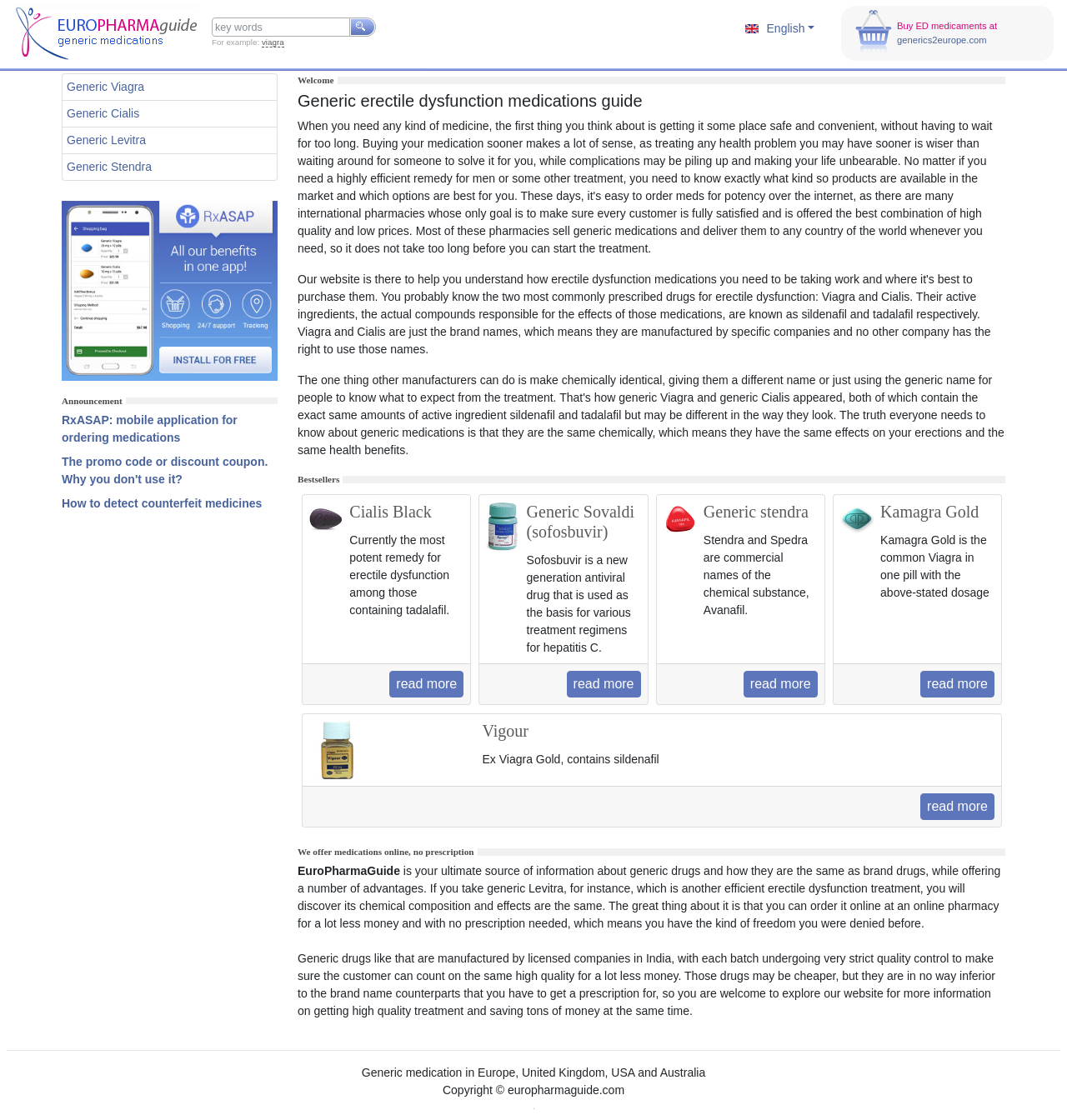What is Cialis Black used to treat?
Provide an in-depth and detailed explanation in response to the question.

According to the website, Cialis Black is a medication used to treat erectile dysfunction. It is described as the most potent remedy for erectile dysfunction among those containing tadalafil.